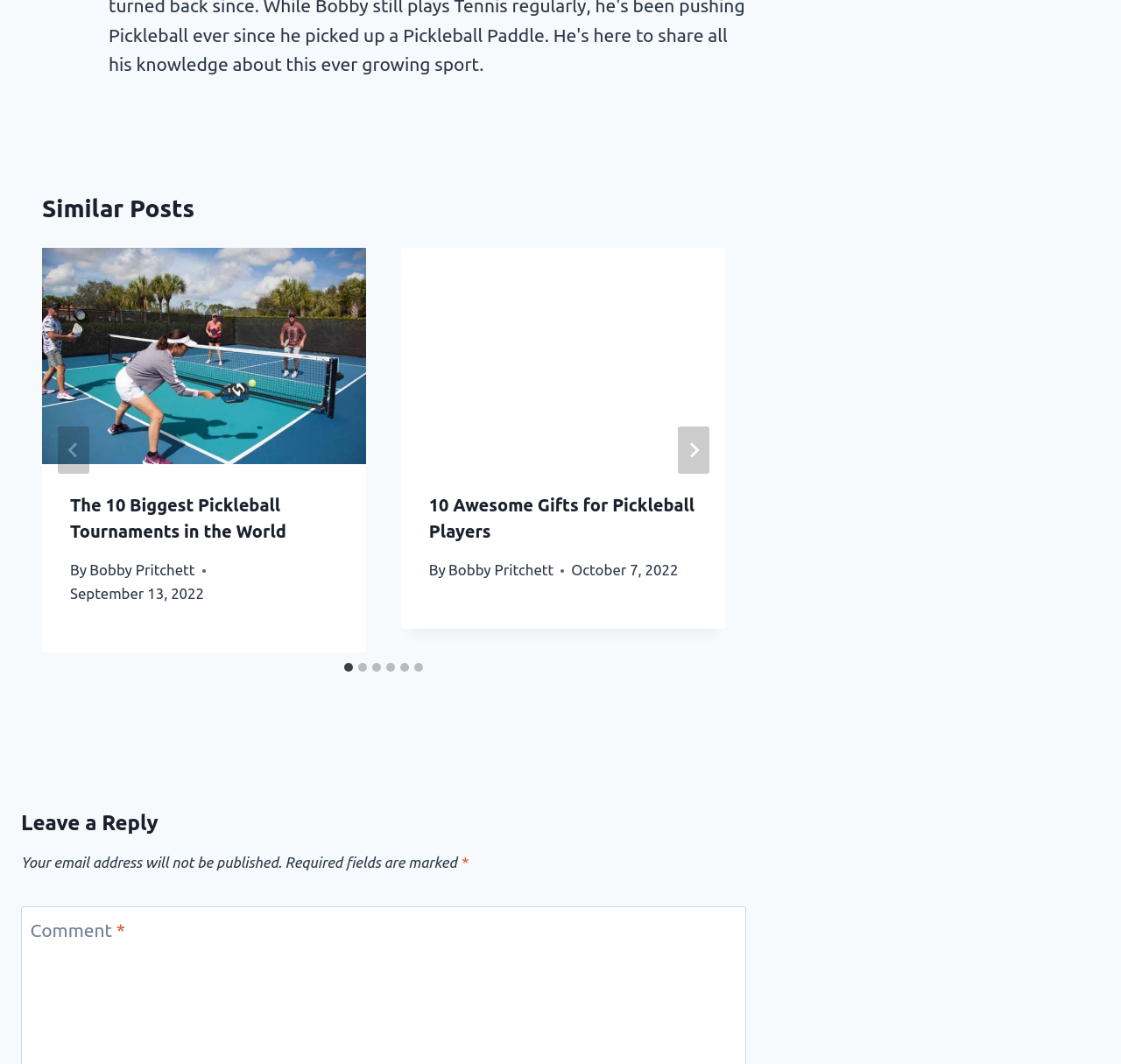Please identify the bounding box coordinates of the element I need to click to follow this instruction: "Go to the '1 of 6' slide".

[0.038, 0.233, 0.326, 0.613]